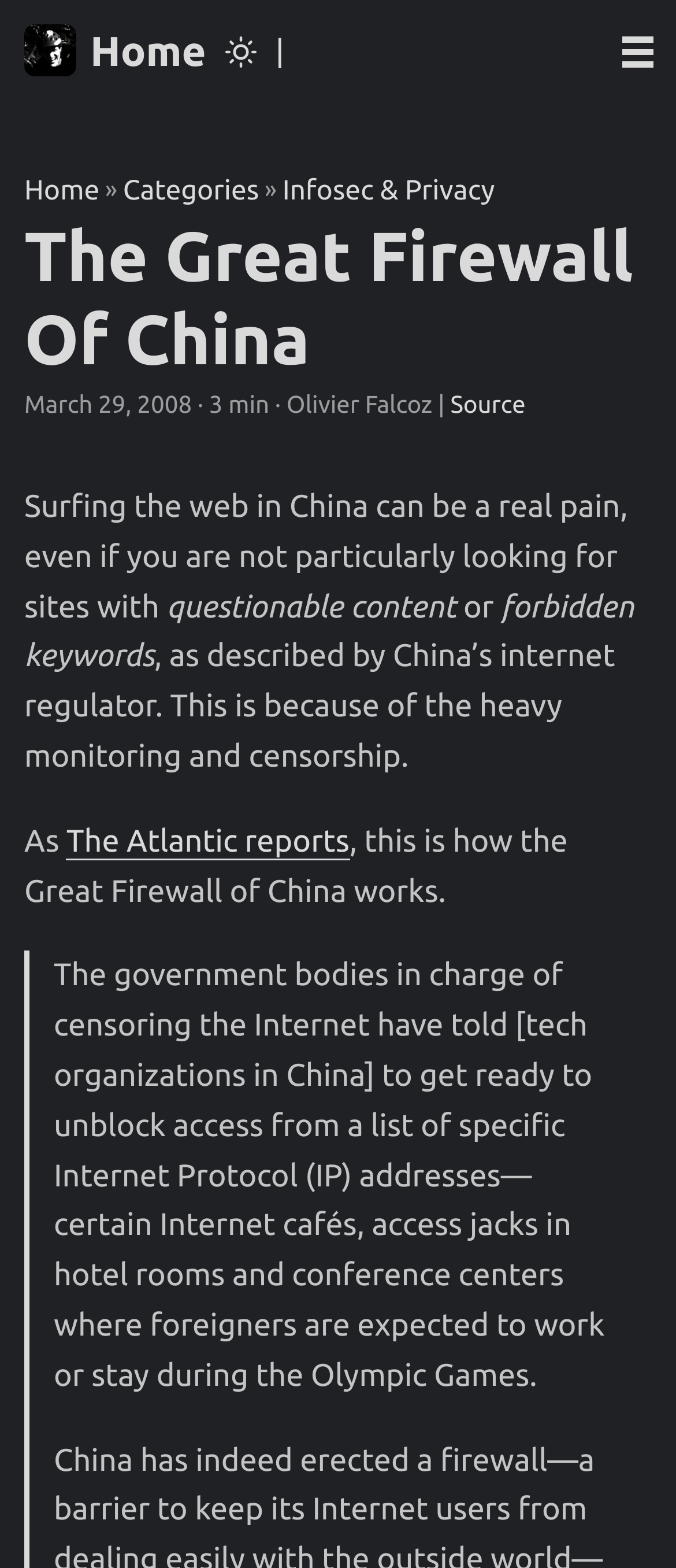Bounding box coordinates should be in the format (top-left x, top-left y, bottom-right x, bottom-right y) and all values should be floating point numbers between 0 and 1. Determine the bounding box coordinate for the UI element described as: Infosec & Privacy

[0.418, 0.108, 0.732, 0.137]